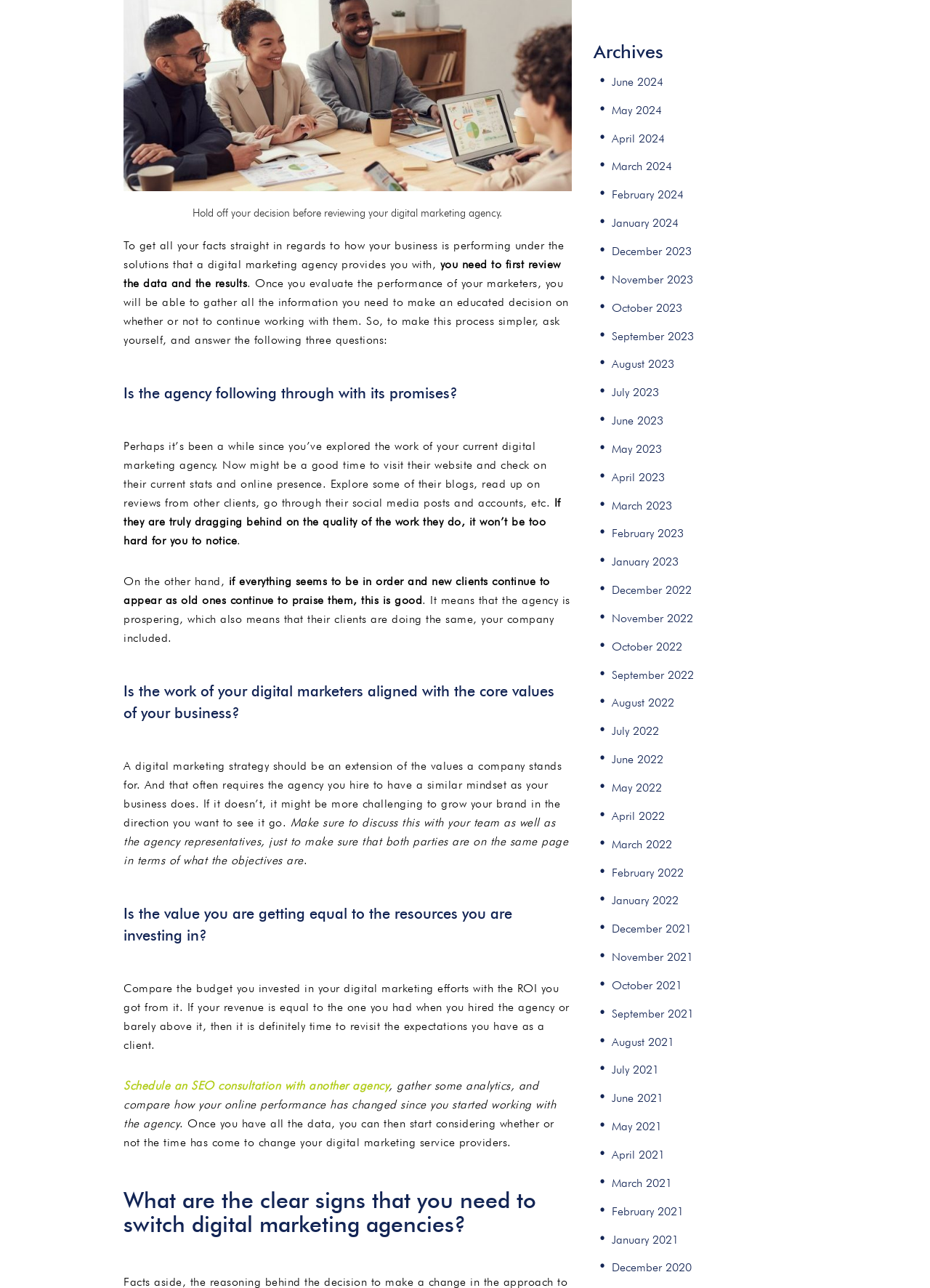What should you compare when evaluating the performance of a digital marketing agency?
Look at the image and provide a short answer using one word or a phrase.

Budget with ROI